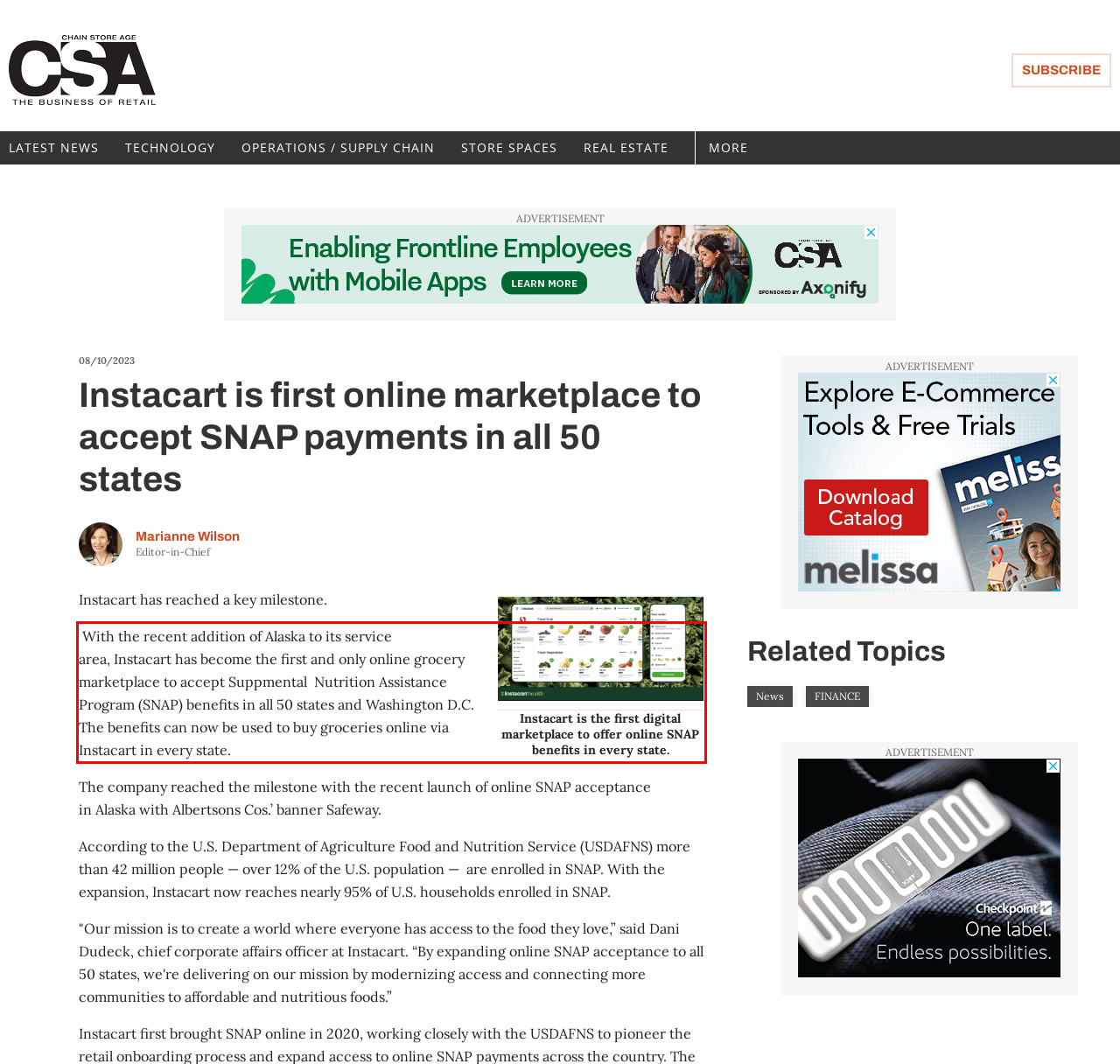With the given screenshot of a webpage, locate the red rectangle bounding box and extract the text content using OCR.

With the recent addition of Alaska to its service area, Instacart has become the first and only online grocery marketplace to accept Suppmental Nutrition Assistance Program (SNAP) benefits in all 50 states and Washington D.C. The benefits can now be used to buy groceries online via Instacart in every state.